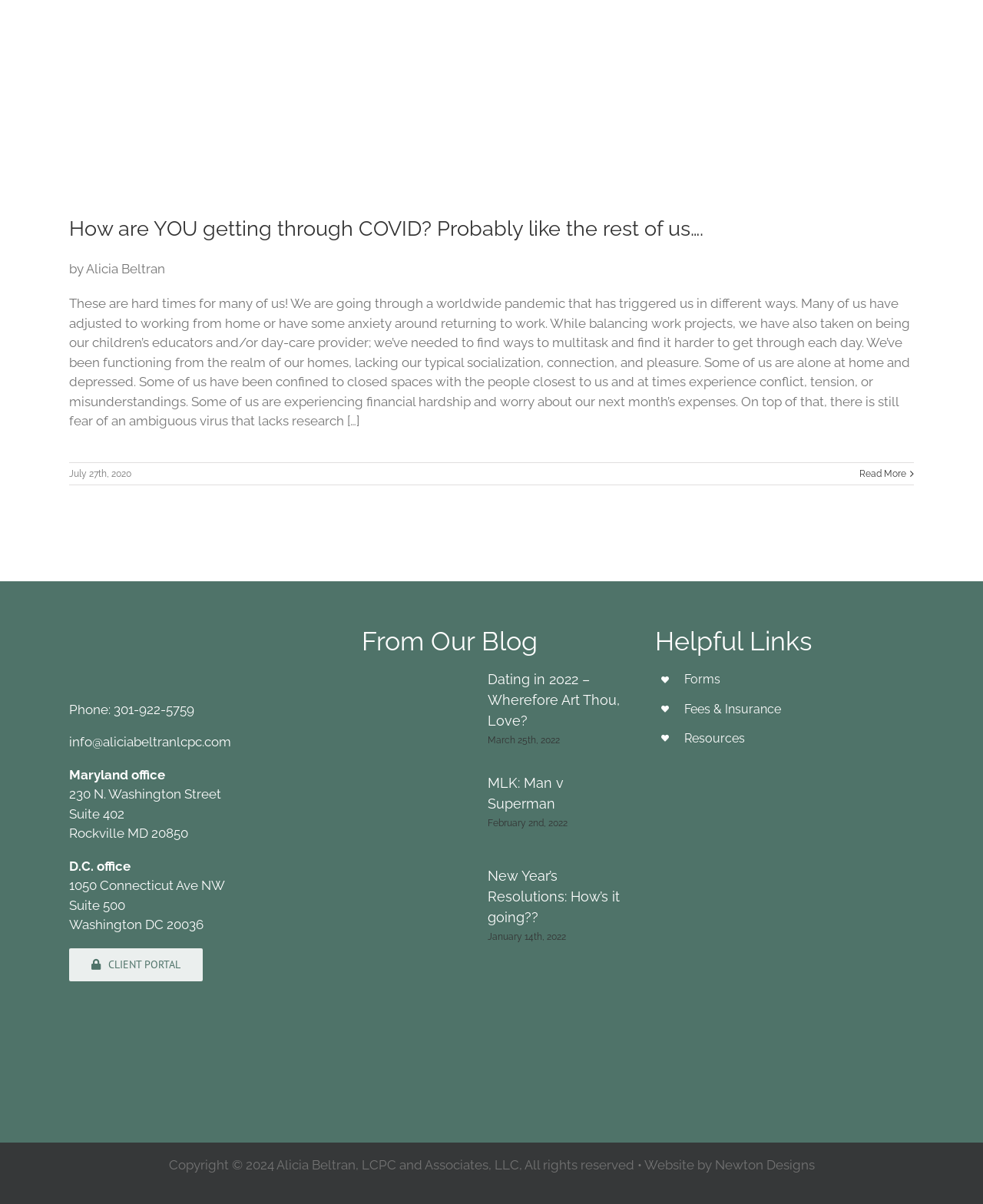What is the phone number of Alicia Beltran, LCPC and Associates LLC?
Based on the content of the image, thoroughly explain and answer the question.

The phone number of Alicia Beltran, LCPC and Associates LLC can be found by looking at the static text element 'Phone: 301-922-5759' which is located below the image of Alicia Beltran, LCPC and Associates, LLC.